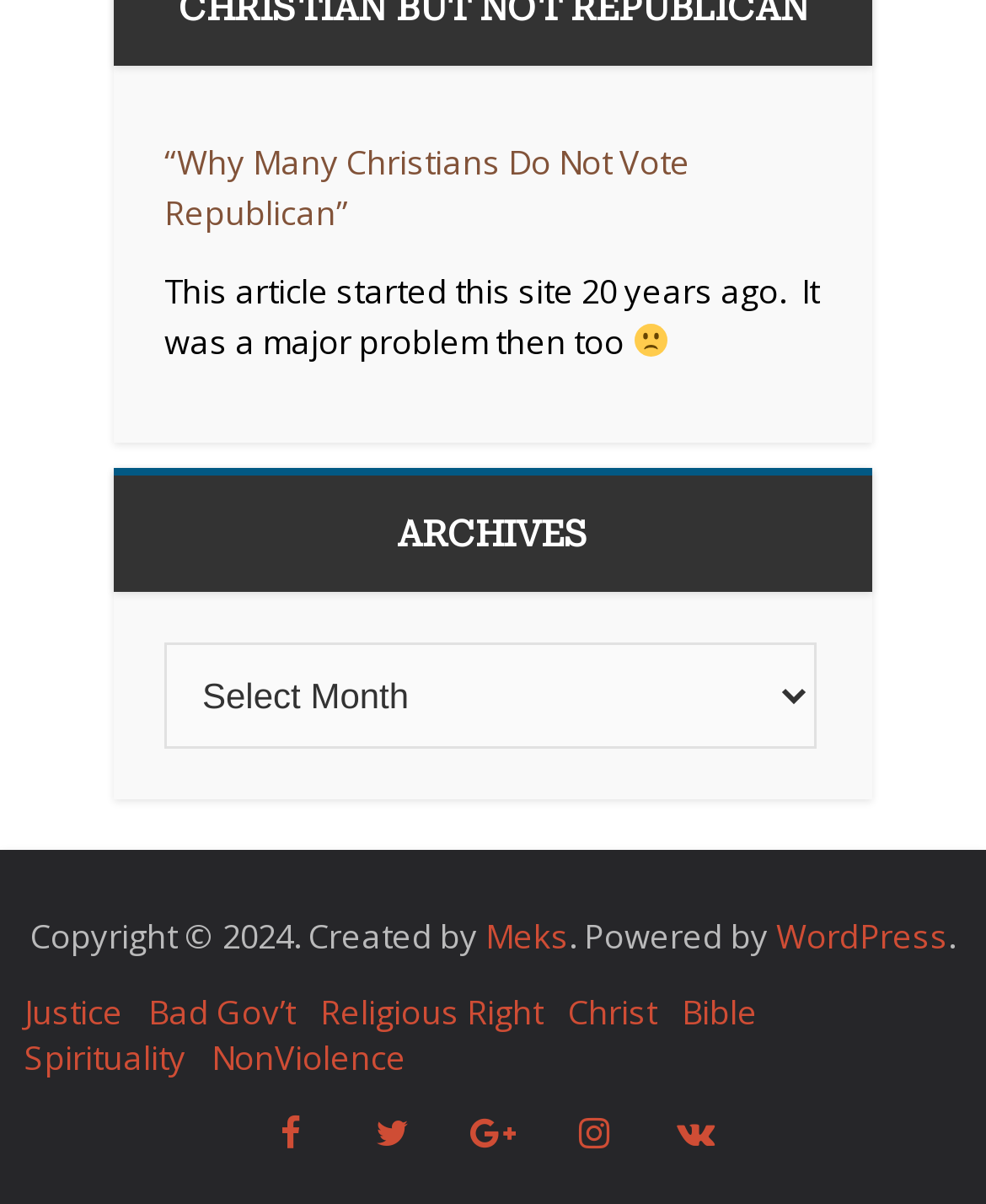Answer the question in a single word or phrase:
How many links are there in the ARCHIVES section?

11